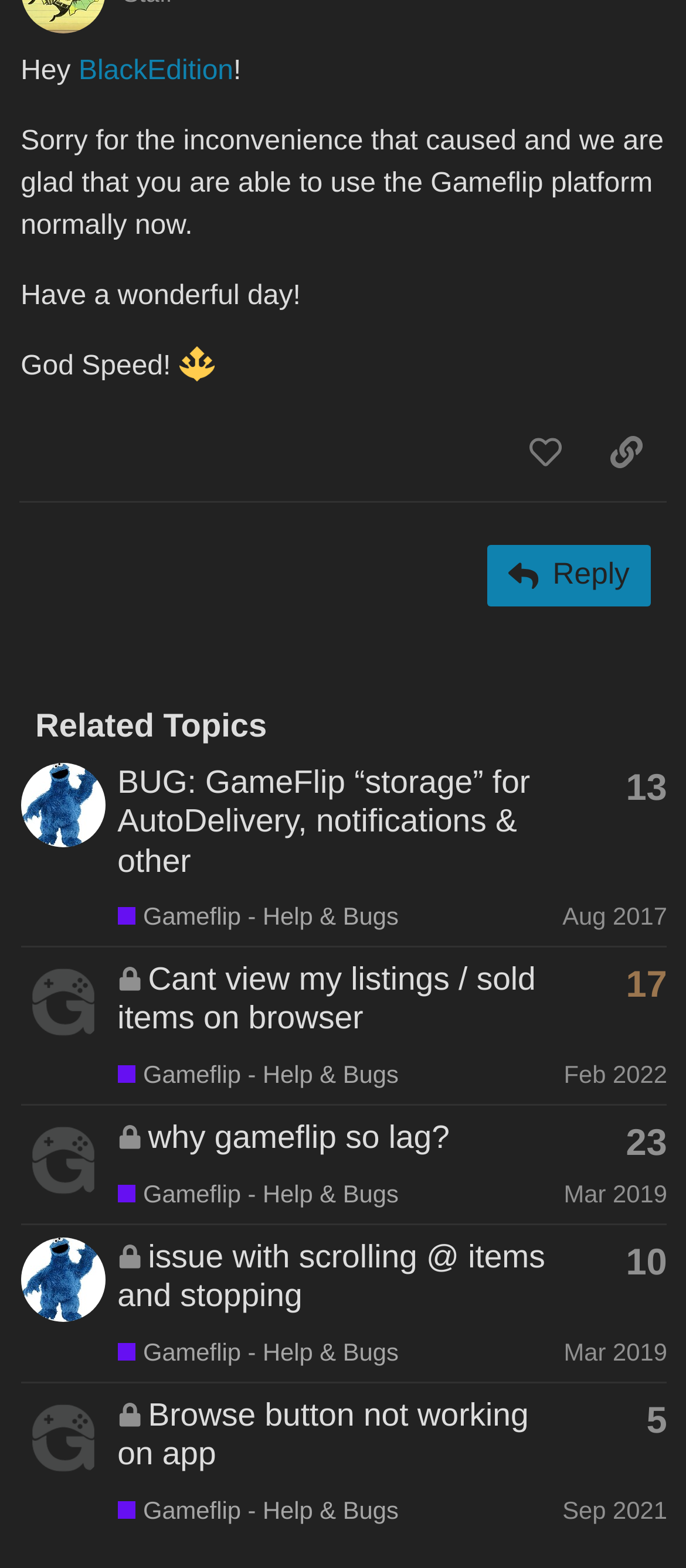Identify the bounding box coordinates of the region I need to click to complete this instruction: "Copy a link to this post to clipboard".

[0.854, 0.266, 0.973, 0.31]